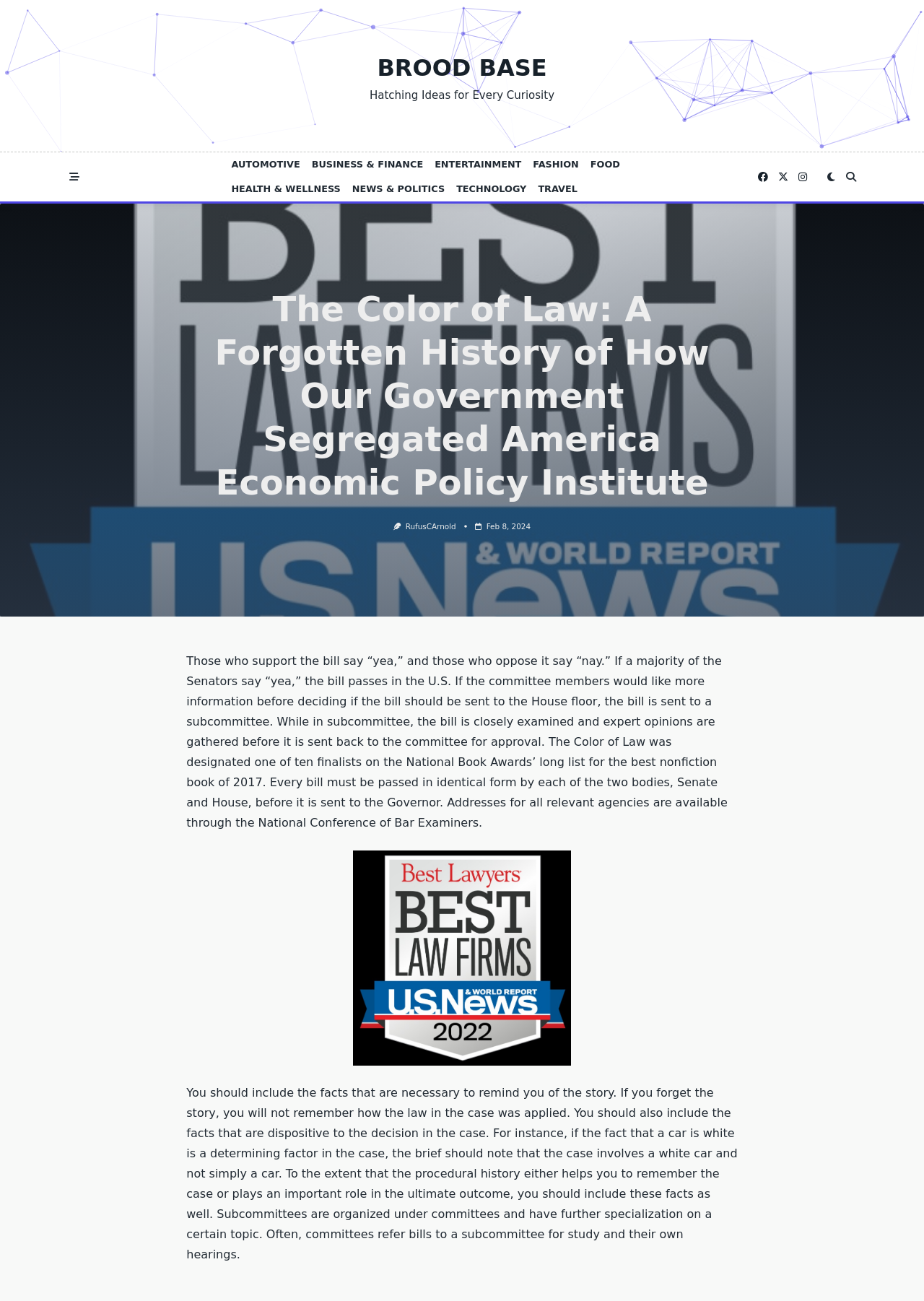Give an extensive and precise description of the webpage.

The webpage appears to be an article or blog post about "The Color of Law: A Forgotten History of How Our Government Segregated America" from the Economic Policy Institute. At the top, there is a navigation menu with links to various categories such as "AUTOMOTIVE", "BUSINESS & FINANCE", "ENTERTAINMENT", and more. Below the navigation menu, there is a button with an icon and a link to "BROOD BASE".

The main content of the page is divided into sections. The first section has a heading with the title of the article, followed by a link to the author "RufusCArnold" and an image. Below this, there is a link to the publication date "Feb 8, 2024".

The main article text is divided into two sections. The first section explains the process of how a bill becomes a law in the U.S. Senate and House, including the role of committees and subcommittees. The second section appears to be a discussion on how to write a brief, including what facts to include and how to organize the information.

There are two images on the page, one with the caption "Law intitle:how" and another without a caption. The page also has several buttons and links to social media or other external sites, located at the top right corner of the page.